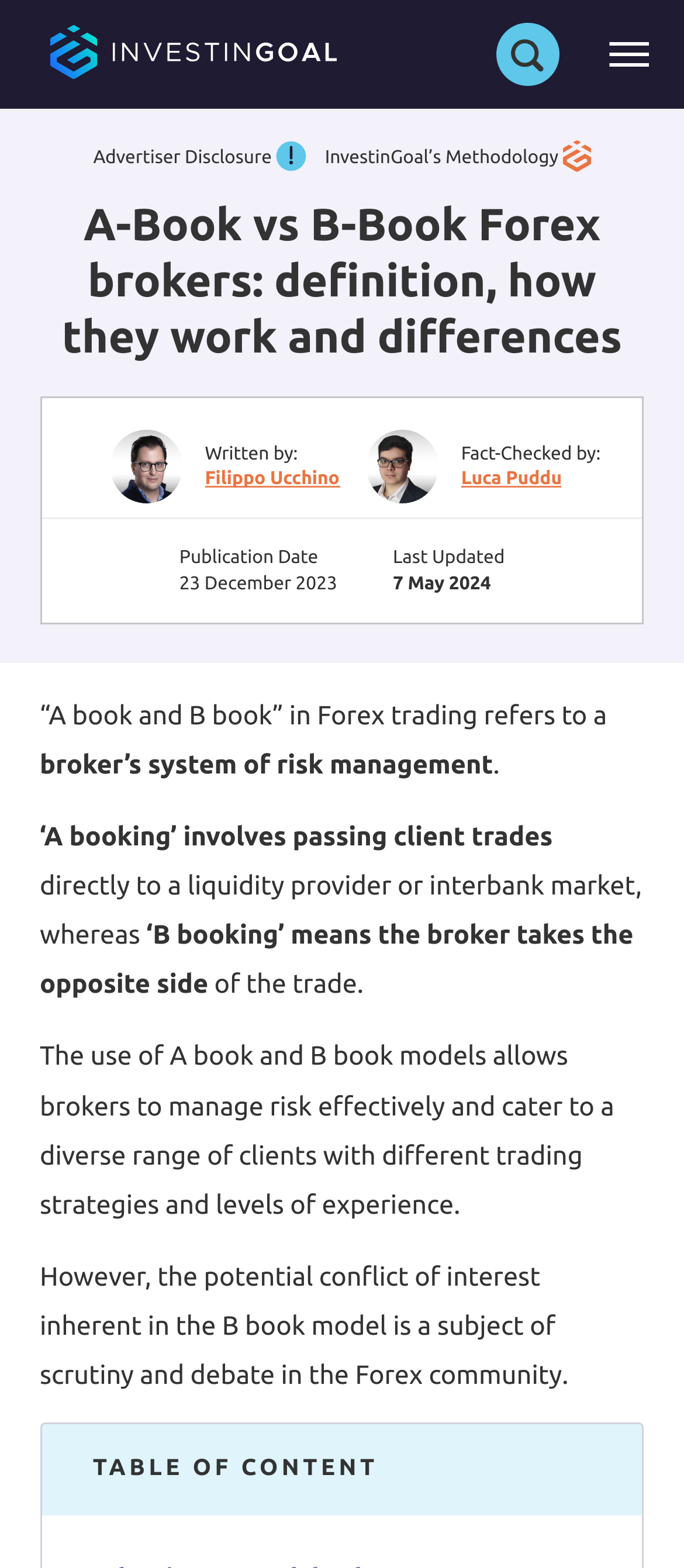What is the definition of A-Book and B-Book in Forex trading?
Using the image, give a concise answer in the form of a single word or short phrase.

Risk management systems